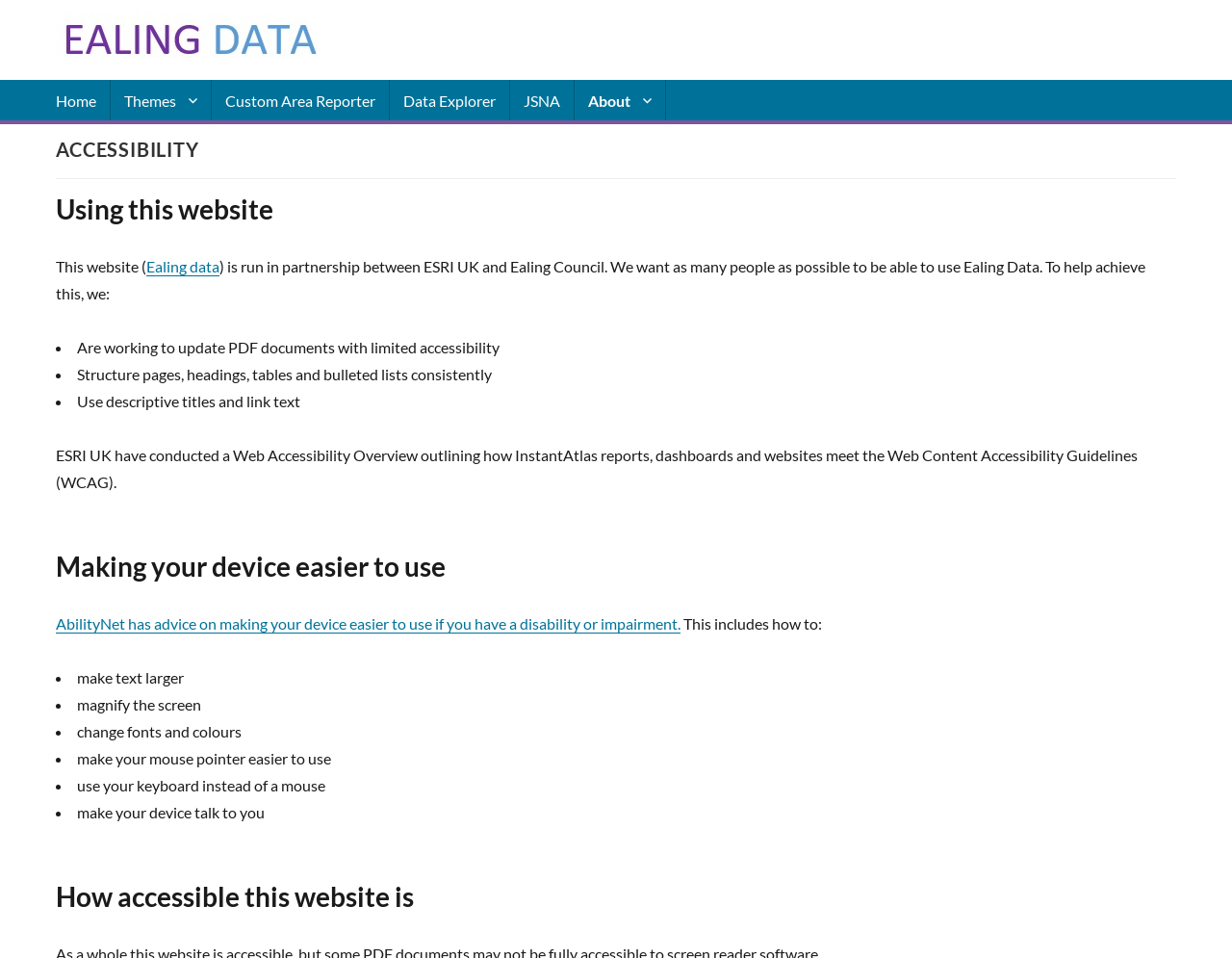Please identify the coordinates of the bounding box that should be clicked to fulfill this instruction: "Learn about Ealing Data".

[0.119, 0.268, 0.178, 0.287]